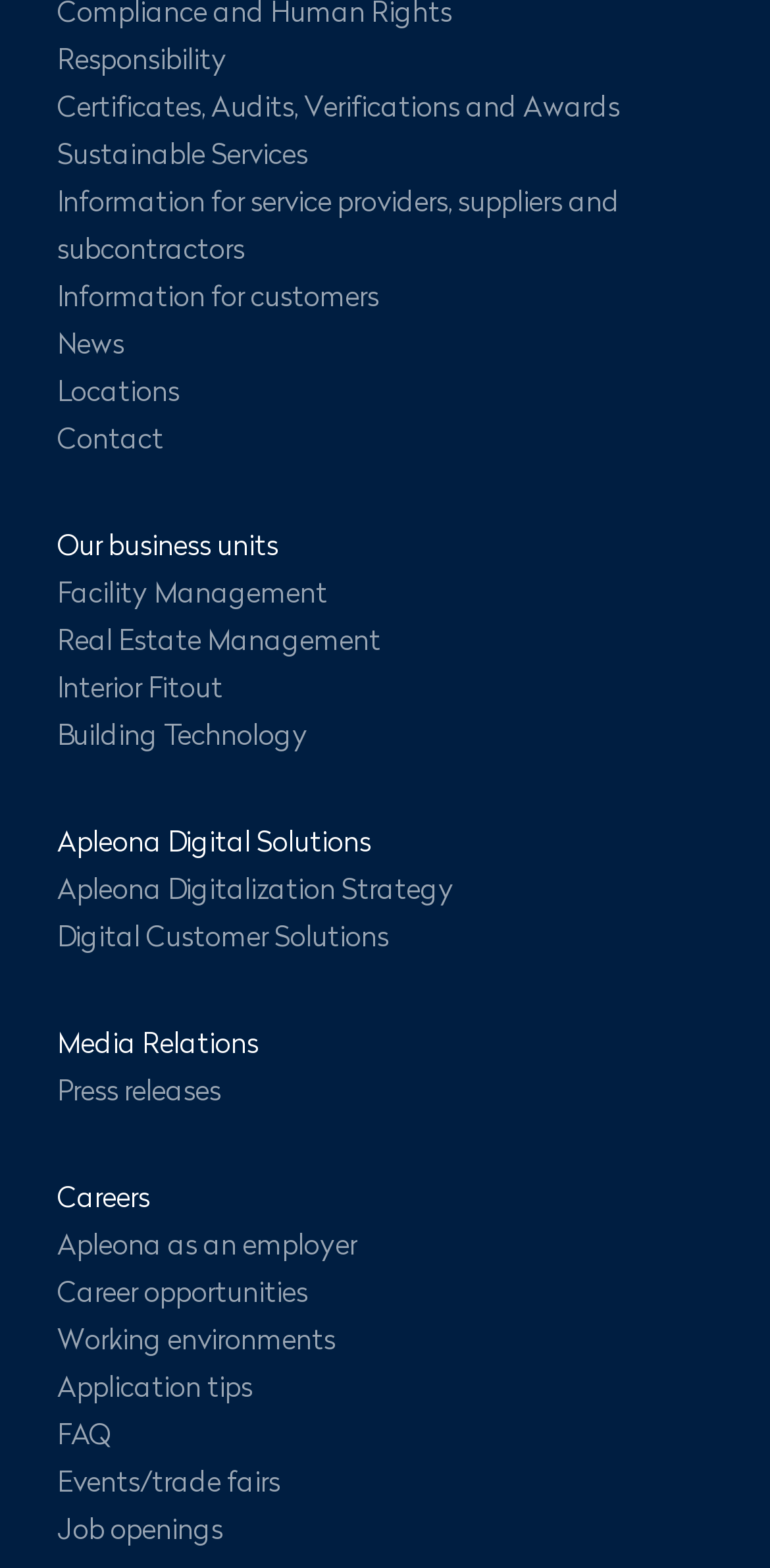Carefully examine the image and provide an in-depth answer to the question: How many items are there under 'Careers'?

I found the StaticText element 'Careers' and then counted the number of link elements that follow it, which are 'Apleona as an employer', 'Career opportunities', 'Working environments', 'Application tips', and 'FAQ', making a total of 5 items.